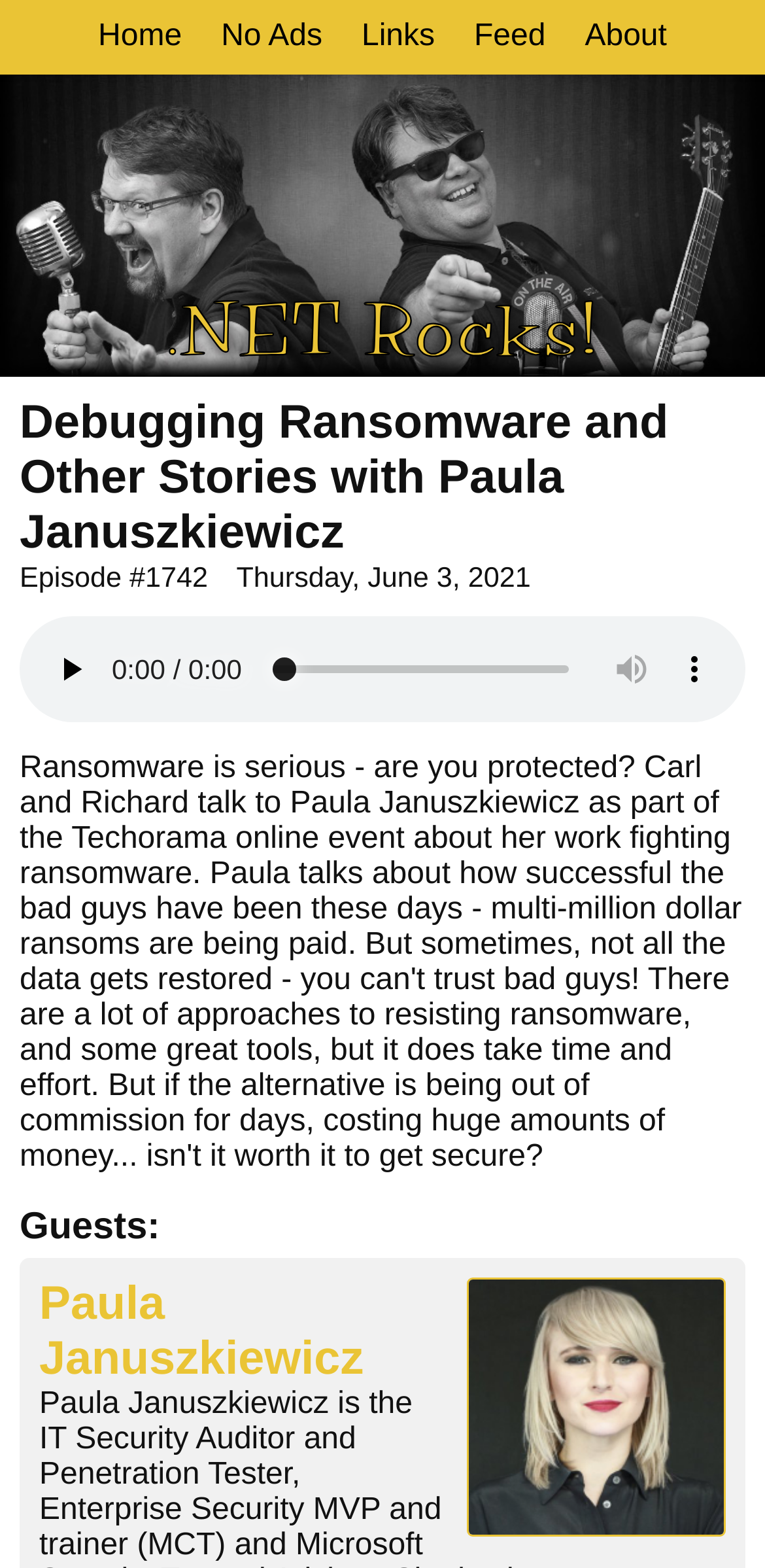Summarize the contents and layout of the webpage in detail.

The webpage appears to be a podcast episode page from the ".NET Rocks!" series. At the top, there are five links: "Home", "No Ads", "Links", "Feed", and "About", aligned horizontally and evenly spaced. Below these links, the title ".NET Rocks!" is prominently displayed, followed by the episode title "Debugging Ransomware and Other Stories with Paula Januszkiewicz".

On the left side, there is a section with episode details, including the episode number "1742" and the release date "Thursday, June 3, 2021". Below this section, there is an audio player with a play button, an audio time scrubber, a mute button, and a button to show more media controls.

Further down, there is a section titled "Guests:", followed by a photo of the guest, Paula Januszkiewicz, and her name in a heading. The photo is positioned on the right side of the page, taking up about a third of the width.